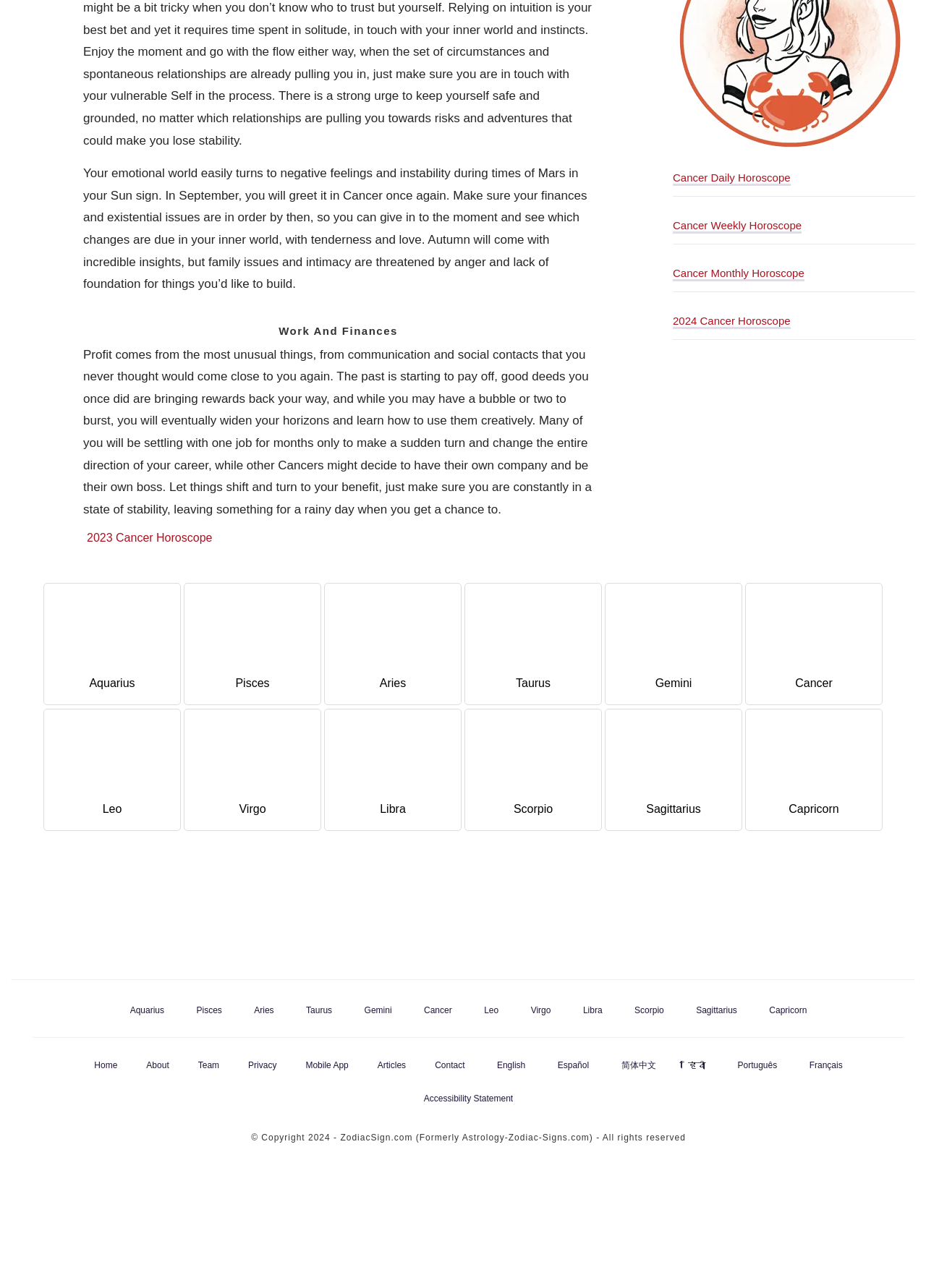Kindly determine the bounding box coordinates for the area that needs to be clicked to execute this instruction: "Select the Gemini Sign".

[0.688, 0.462, 0.766, 0.518]